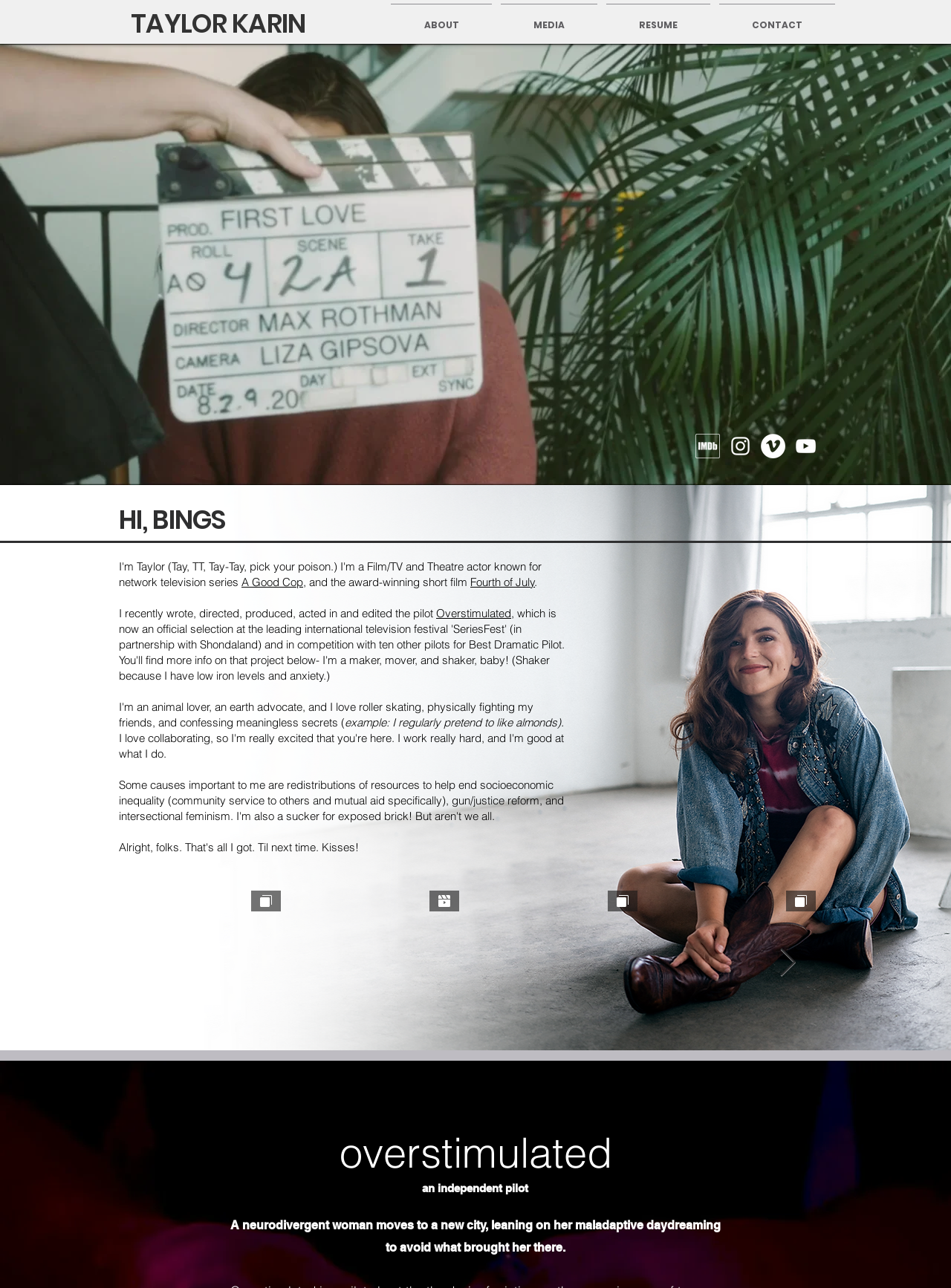Provide the bounding box coordinates in the format (top-left x, top-left y, bottom-right x, bottom-right y). All values are floating point numbers between 0 and 1. Determine the bounding box coordinate of the UI element described as: RESUME

[0.633, 0.003, 0.752, 0.026]